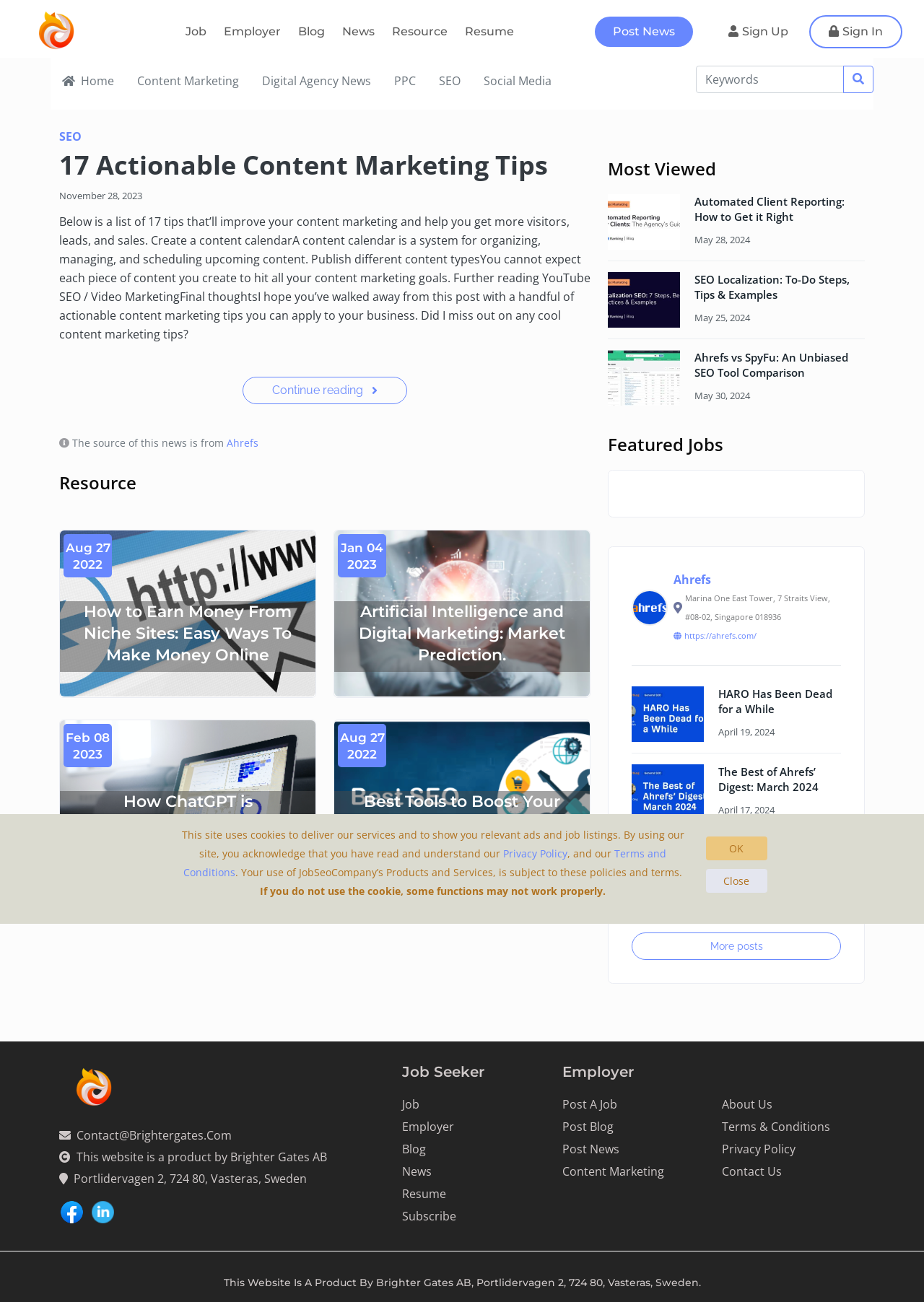What is the name of the company?
Please provide a single word or phrase as your answer based on the screenshot.

JobSeoCompany